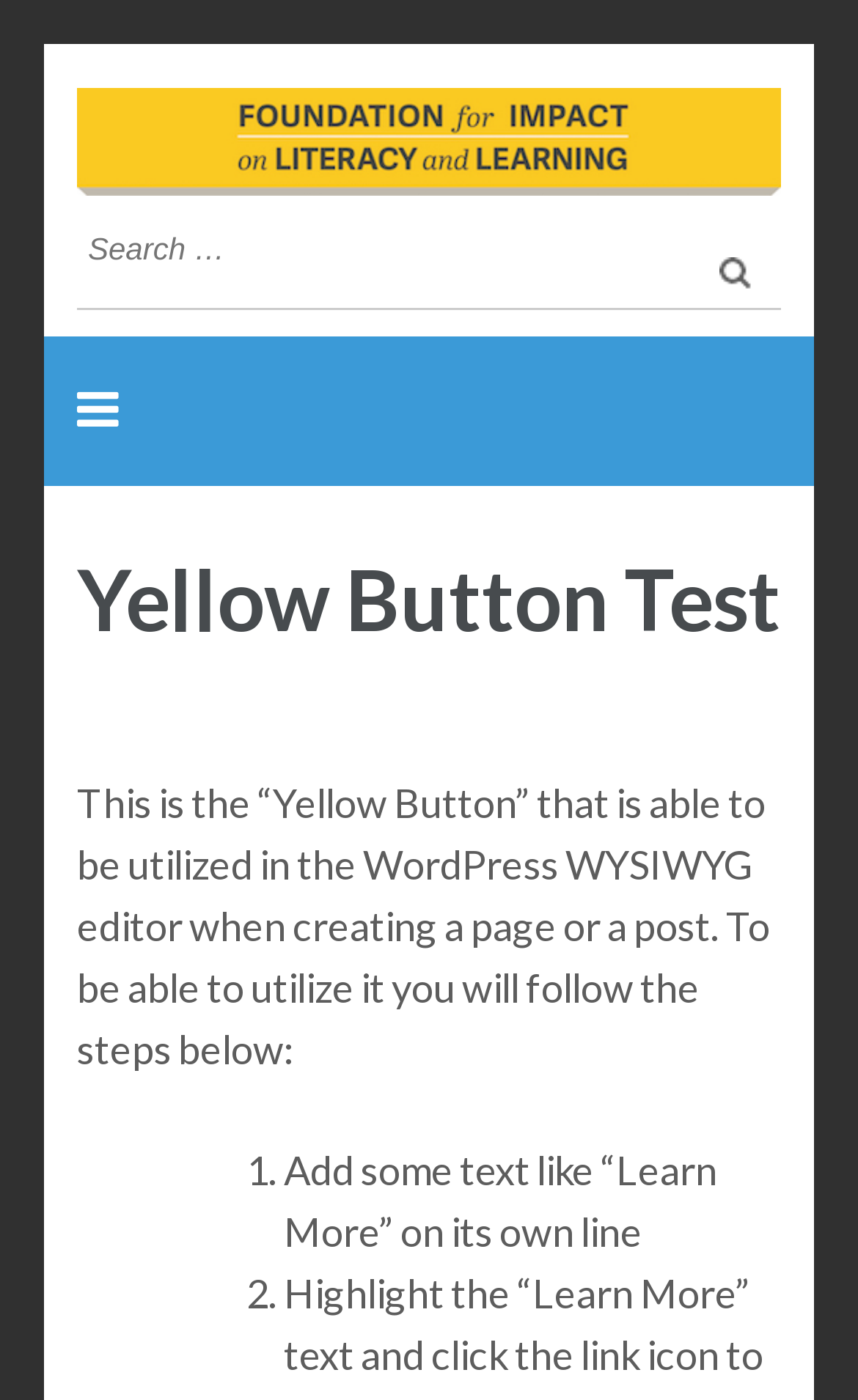Create a detailed description of the webpage's content and layout.

The webpage is about the "Yellow Button" in the WordPress WYSIWYG editor. At the top left, there is a link and a search bar with a search button. The search bar has a label "Search for:" and a text input field. The search button is located to the right of the text input field.

Below the search bar, there is another link with an icon. Further down, there is a heading that reads "Yellow Button Test". This heading is followed by a paragraph of text that explains the purpose of the "Yellow Button" and how to use it.

Under the paragraph, there is a numbered list with two steps. The first step is to add some text like "Learn More" on its own line. The second step is not fully described, but it is likely related to using the "Yellow Button" in the WordPress editor.